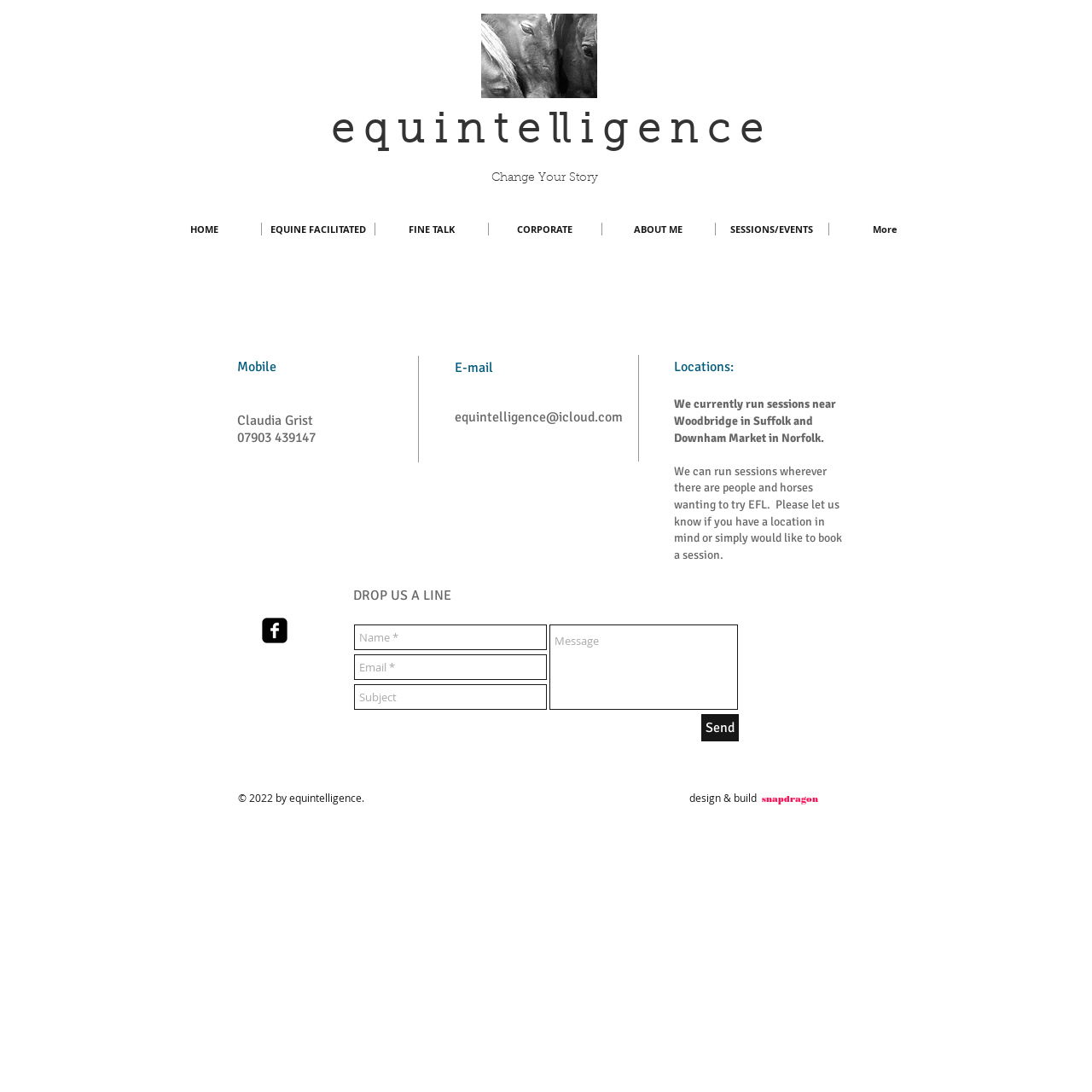Please identify the webpage's heading and generate its text content.

e q u i n t e ll i g e n c e​